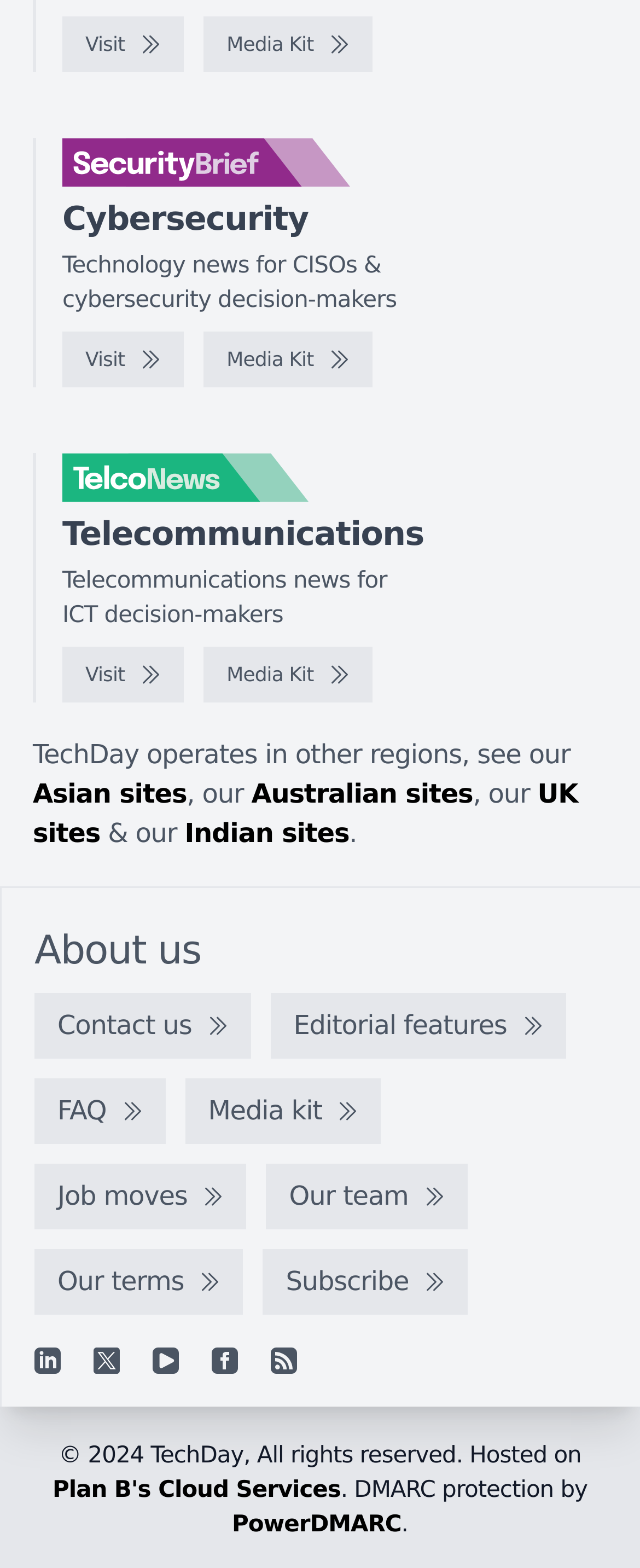Please respond to the question using a single word or phrase:
What is the name of the company that hosts the webpage?

TechDay